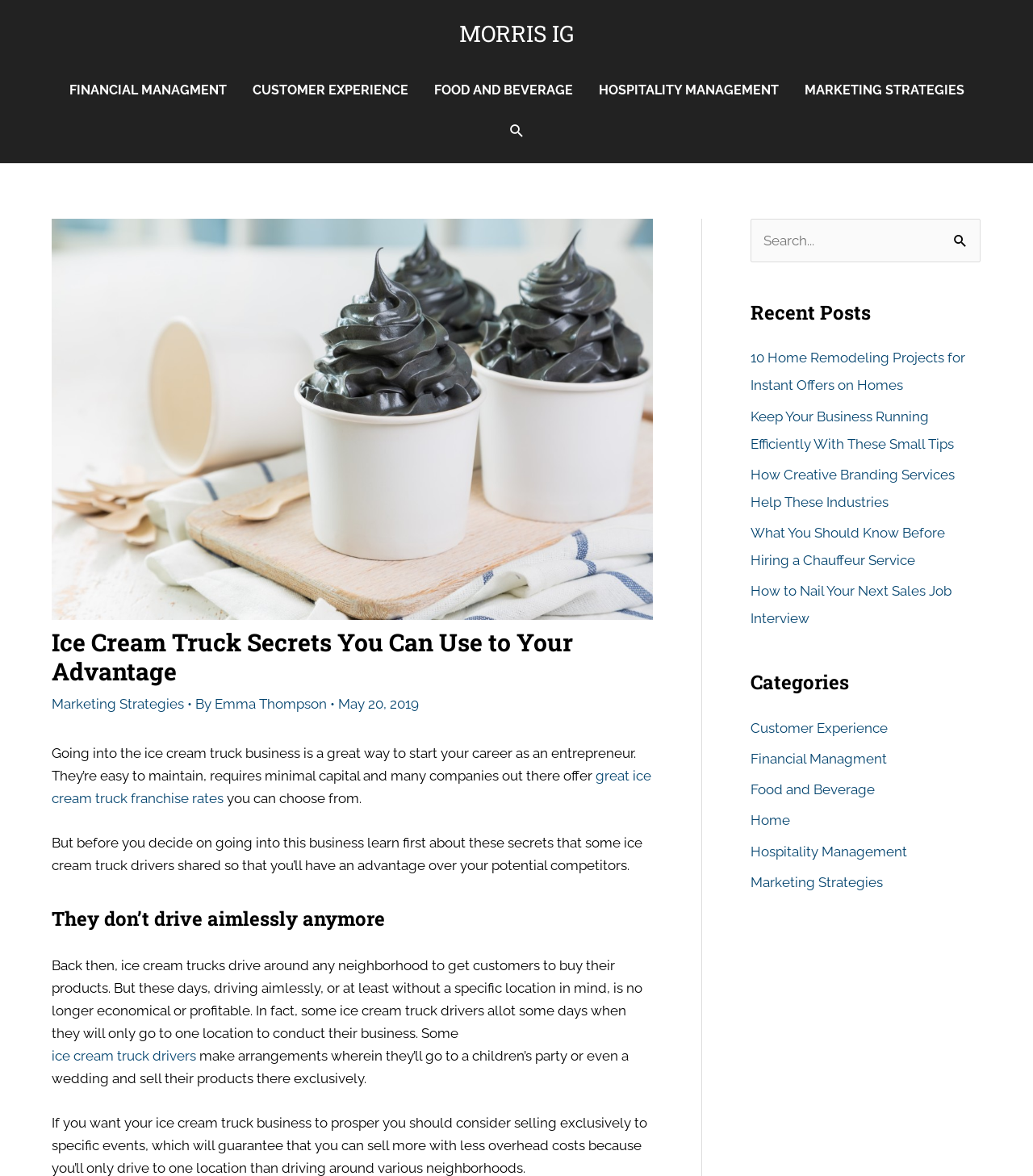Identify the bounding box coordinates of the clickable region to carry out the given instruction: "Read the article about Ice Cream Truck Secrets".

[0.05, 0.534, 0.632, 0.584]